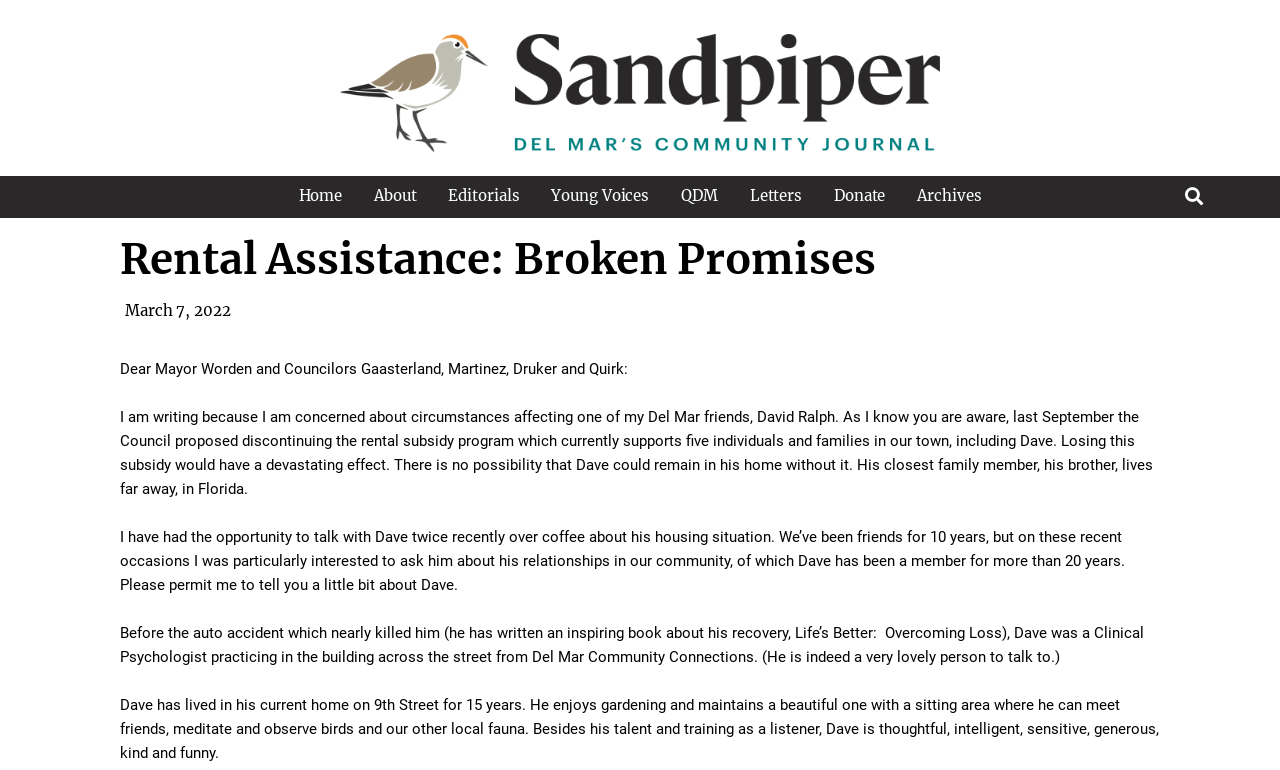Determine the bounding box coordinates of the region I should click to achieve the following instruction: "Click the Archives link". Ensure the bounding box coordinates are four float numbers between 0 and 1, i.e., [left, top, right, bottom].

[0.706, 0.229, 0.778, 0.28]